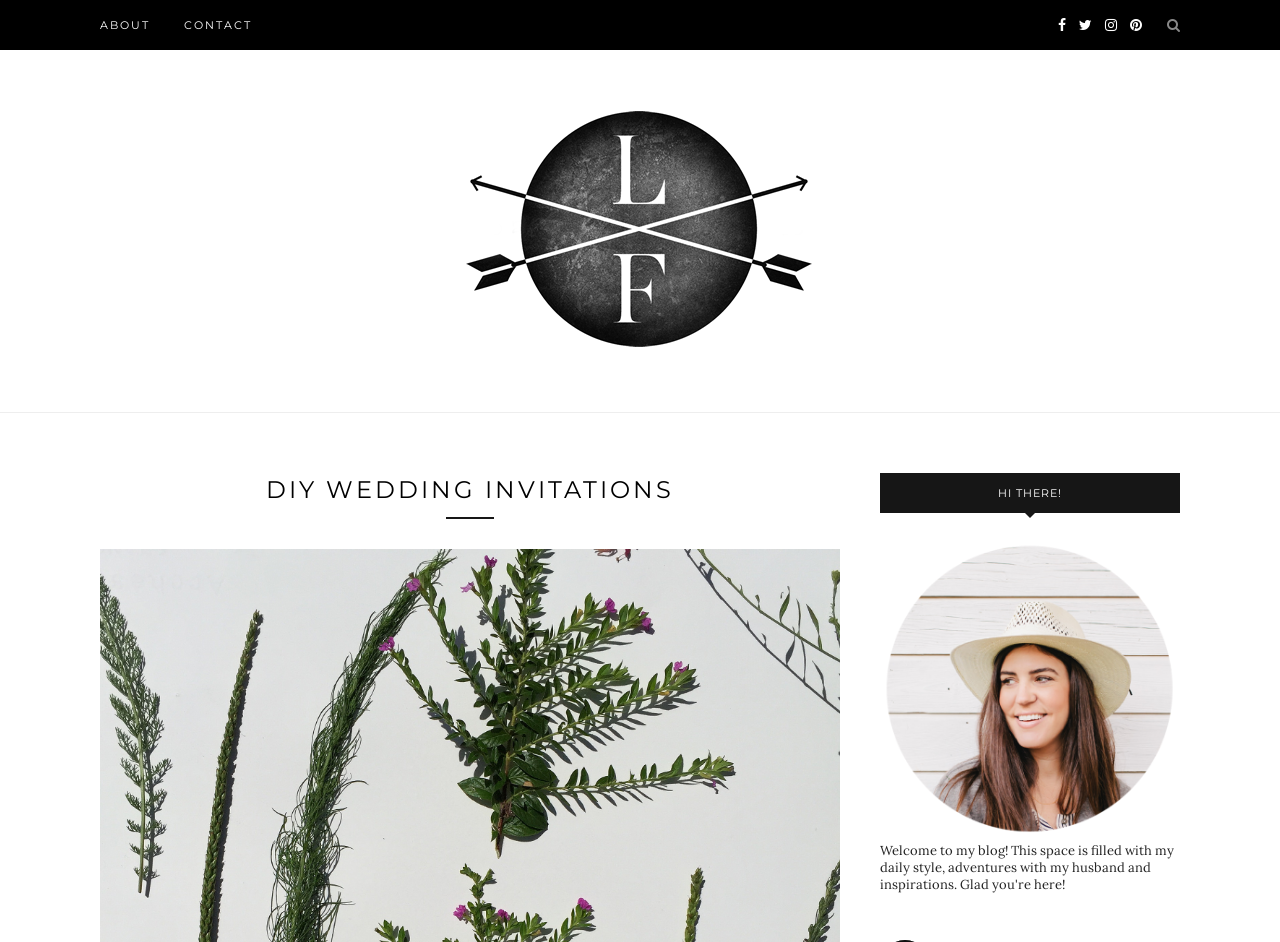What is the topic of the website?
Can you give a detailed and elaborate answer to the question?

I inferred the topic of the website by looking at the heading element with the text 'DIY WEDDING INVITATIONS' which is a prominent element on the webpage, and also considering the meta description 'DIY WEDDING INVITATIONS – LADY FLASHBACK'.